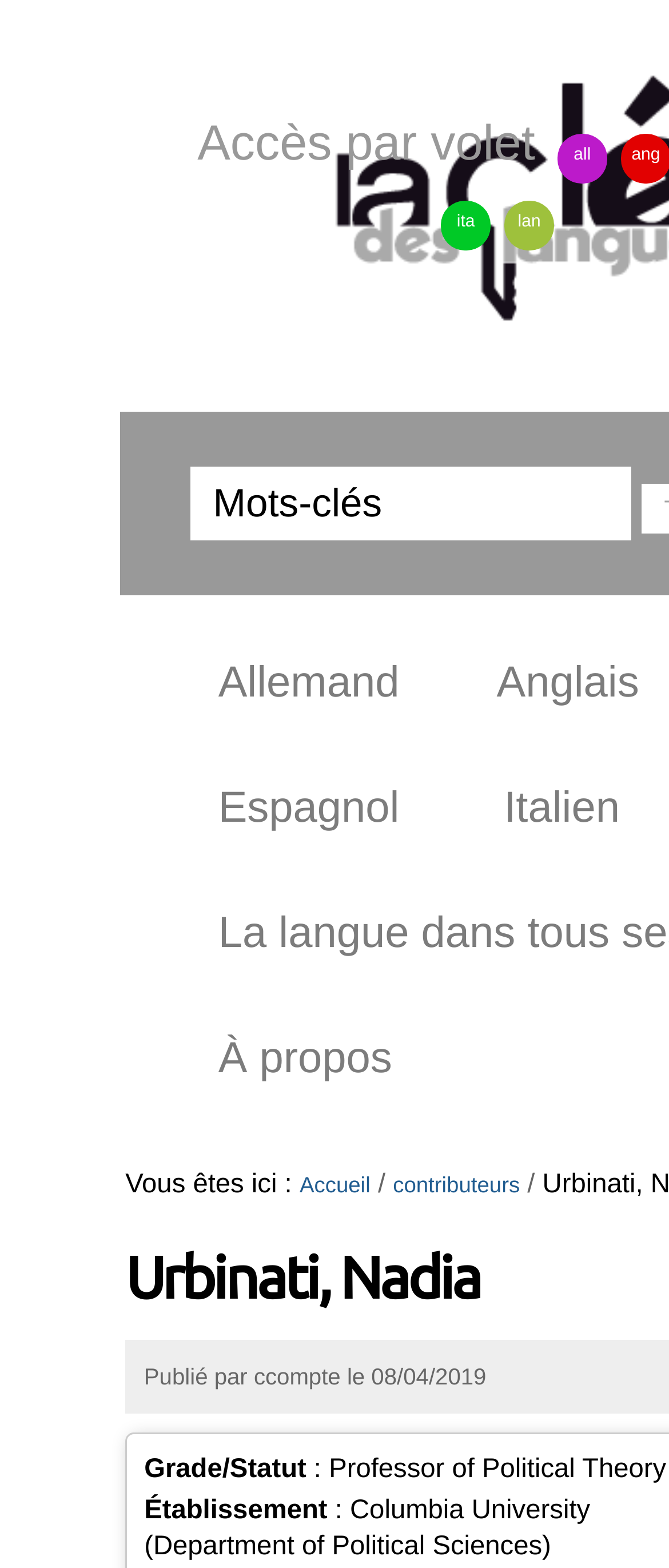Can you provide the bounding box coordinates for the element that should be clicked to implement the instruction: "search something"?

[0.285, 0.297, 0.943, 0.344]